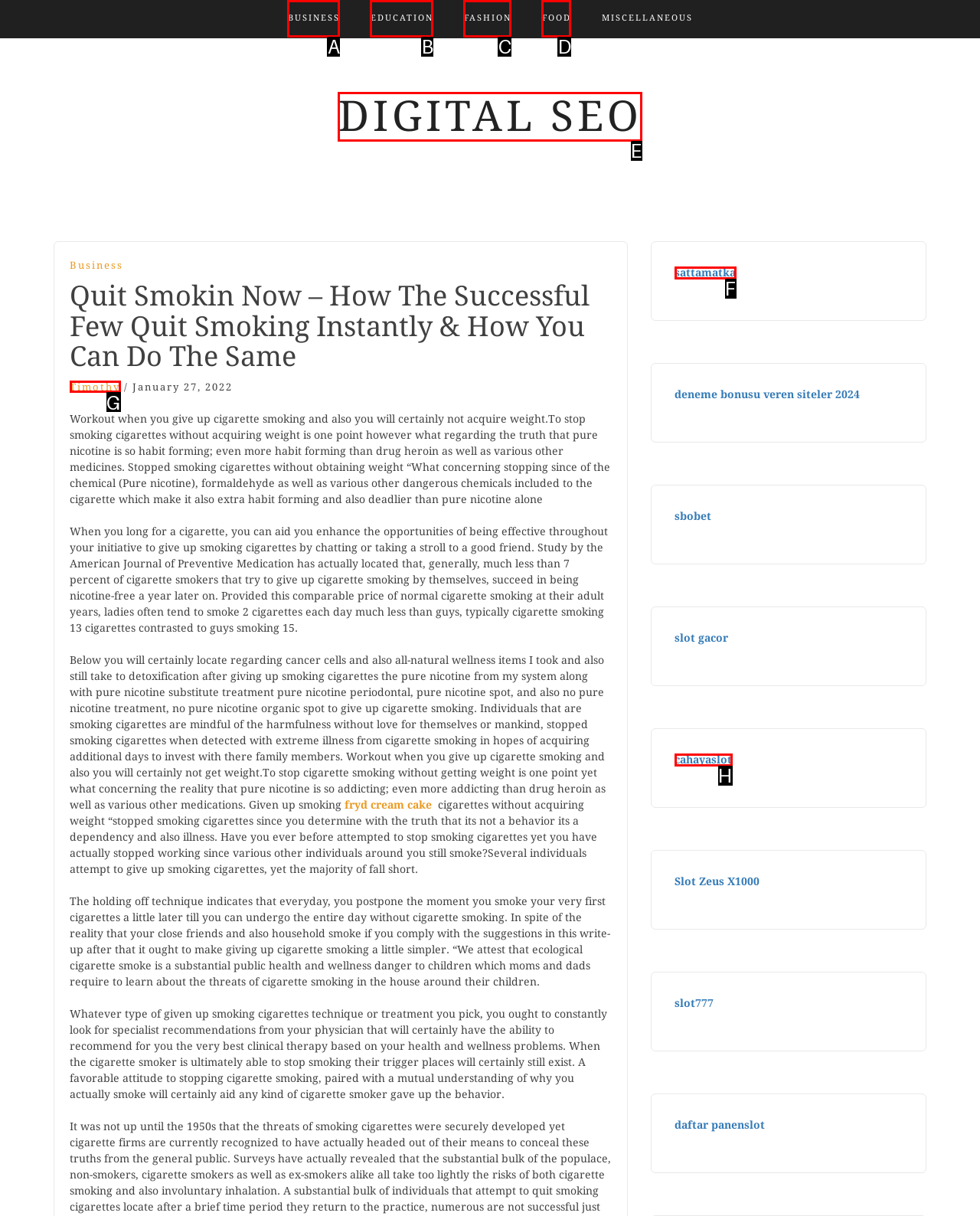From the given options, choose the one to complete the task: Click on DIGITAL SEO
Indicate the letter of the correct option.

E